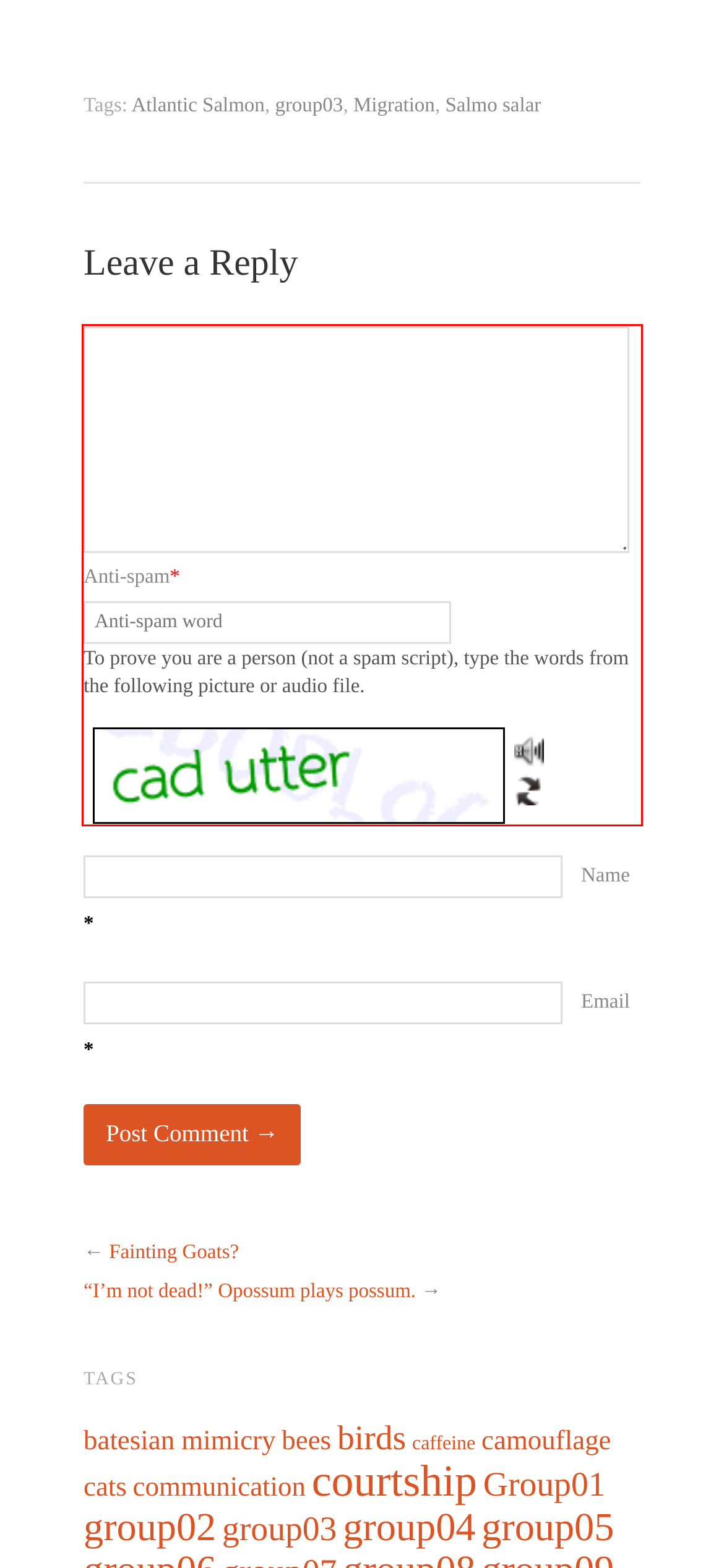Identify and transcribe the text content enclosed by the red bounding box in the given screenshot.

Anti-spam* To prove you are a person (not a spam script), type the words from the following picture or audio file. Listen Load new Captcha refreshed.